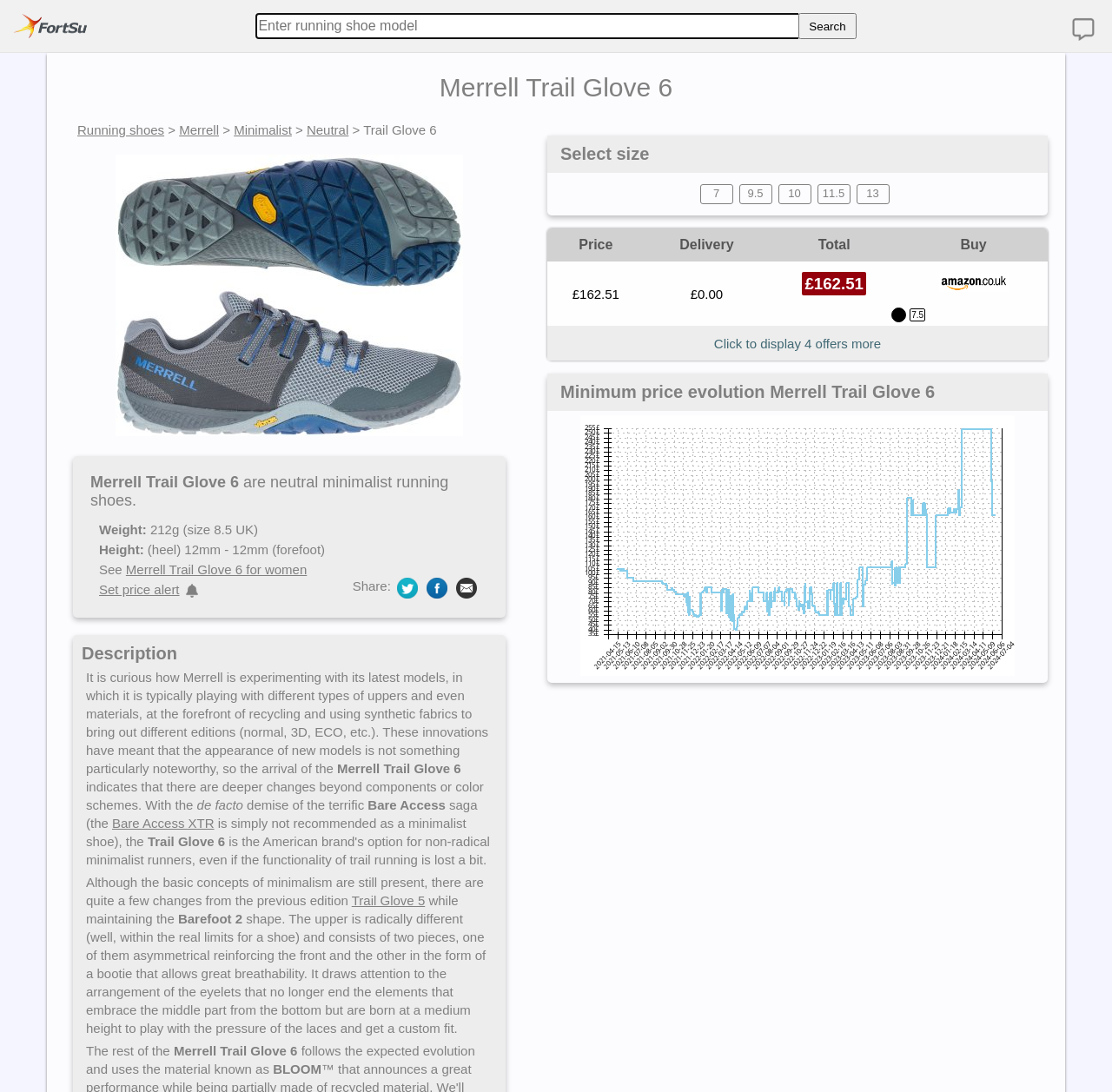Please identify the bounding box coordinates of the region to click in order to complete the task: "Click on Contact us". The coordinates must be four float numbers between 0 and 1, specified as [left, top, right, bottom].

[0.962, 0.014, 0.992, 0.038]